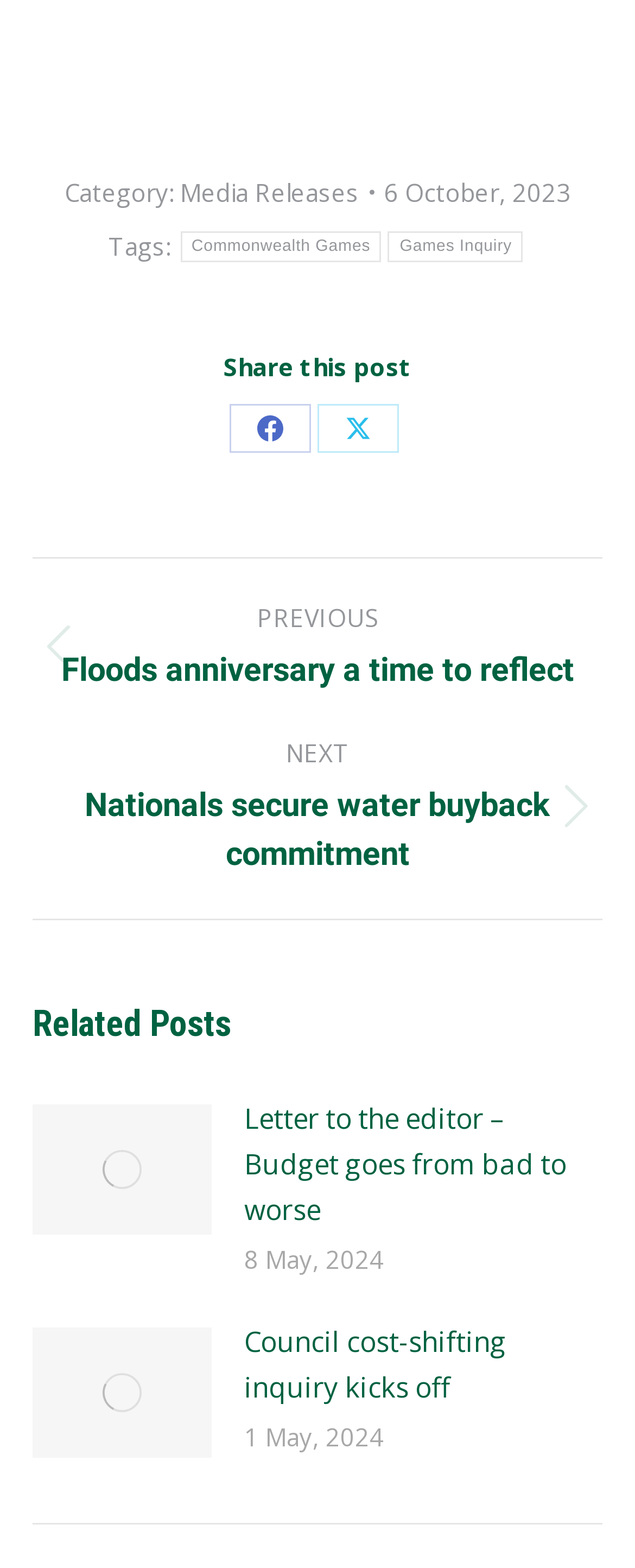Highlight the bounding box coordinates of the element that should be clicked to carry out the following instruction: "Open the Cookie settings". The coordinates must be given as four float numbers ranging from 0 to 1, i.e., [left, top, right, bottom].

None